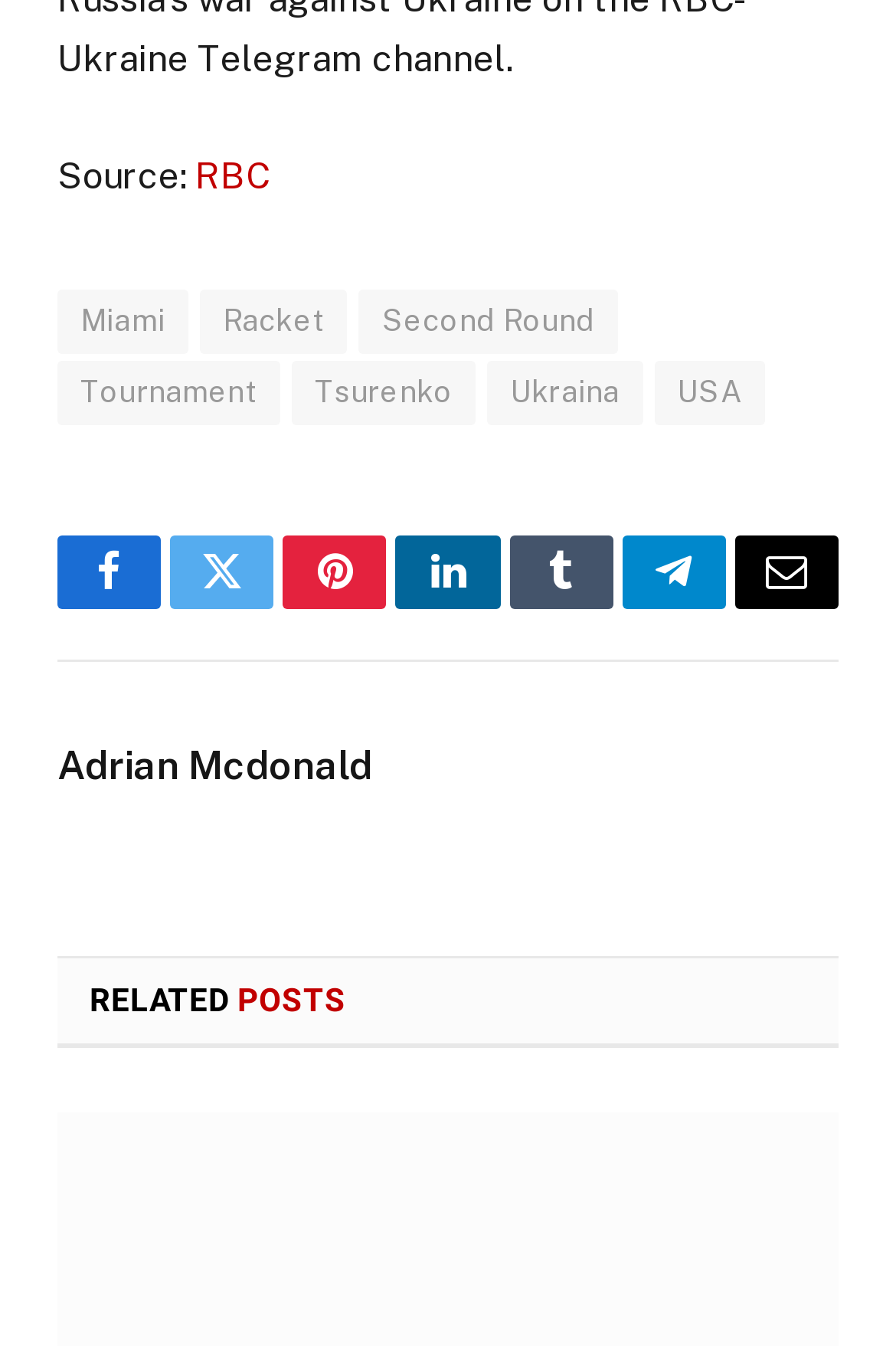Please specify the bounding box coordinates in the format (top-left x, top-left y, bottom-right x, bottom-right y), with values ranging from 0 to 1. Identify the bounding box for the UI component described as follows: Tournament

[0.064, 0.268, 0.313, 0.316]